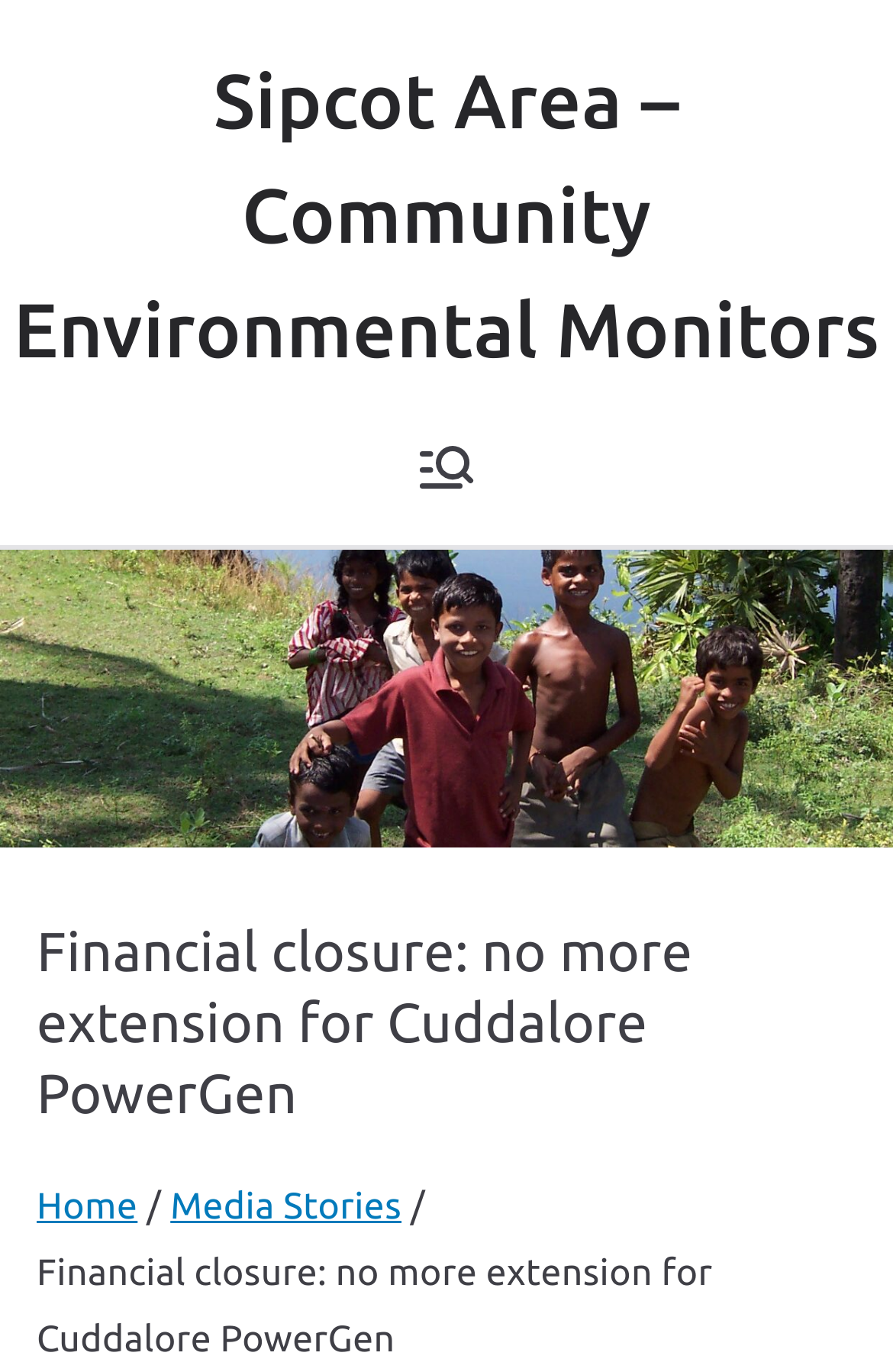Please provide a brief answer to the question using only one word or phrase: 
How many images are there on the webpage?

1